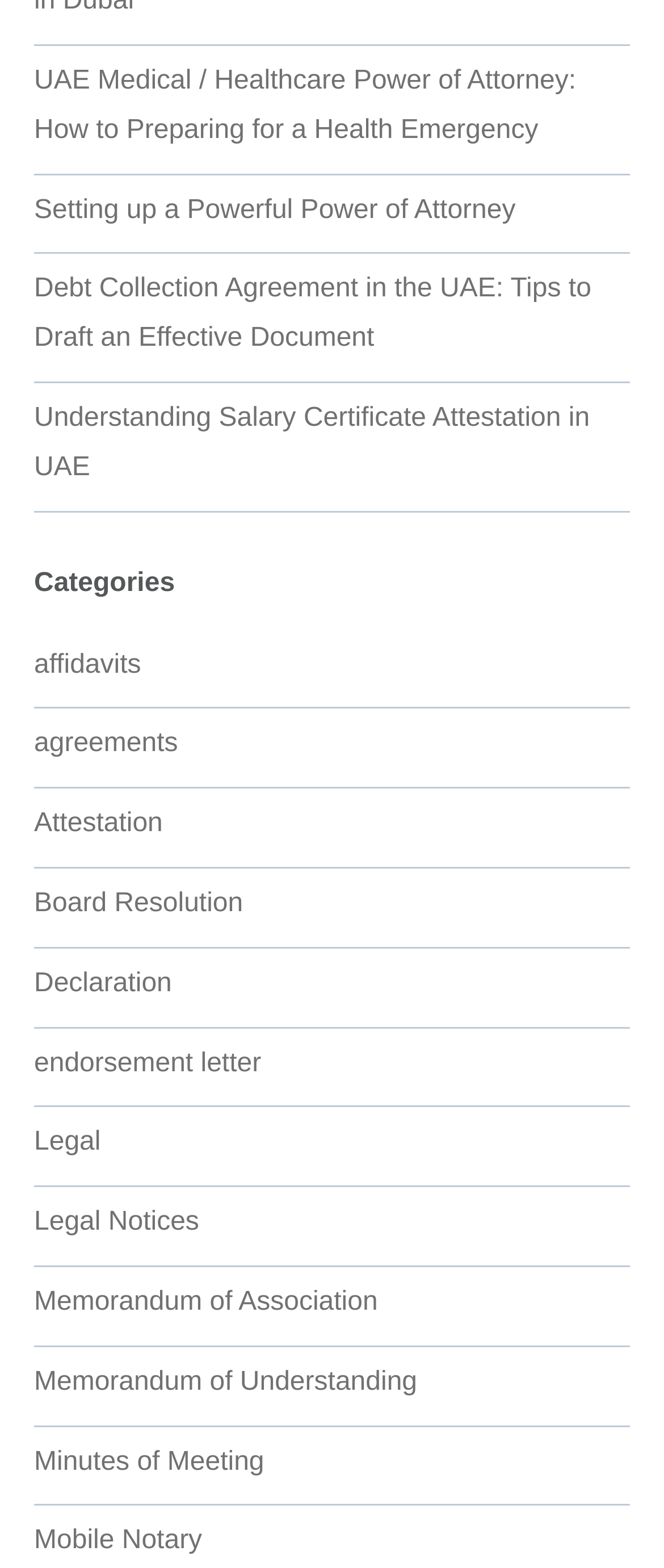What is the first link on the webpage?
Please interpret the details in the image and answer the question thoroughly.

I looked at the links on the webpage and found that the first one is 'UAE Medical / Healthcare Power of Attorney: How to Preparing for a Health Emergency'.